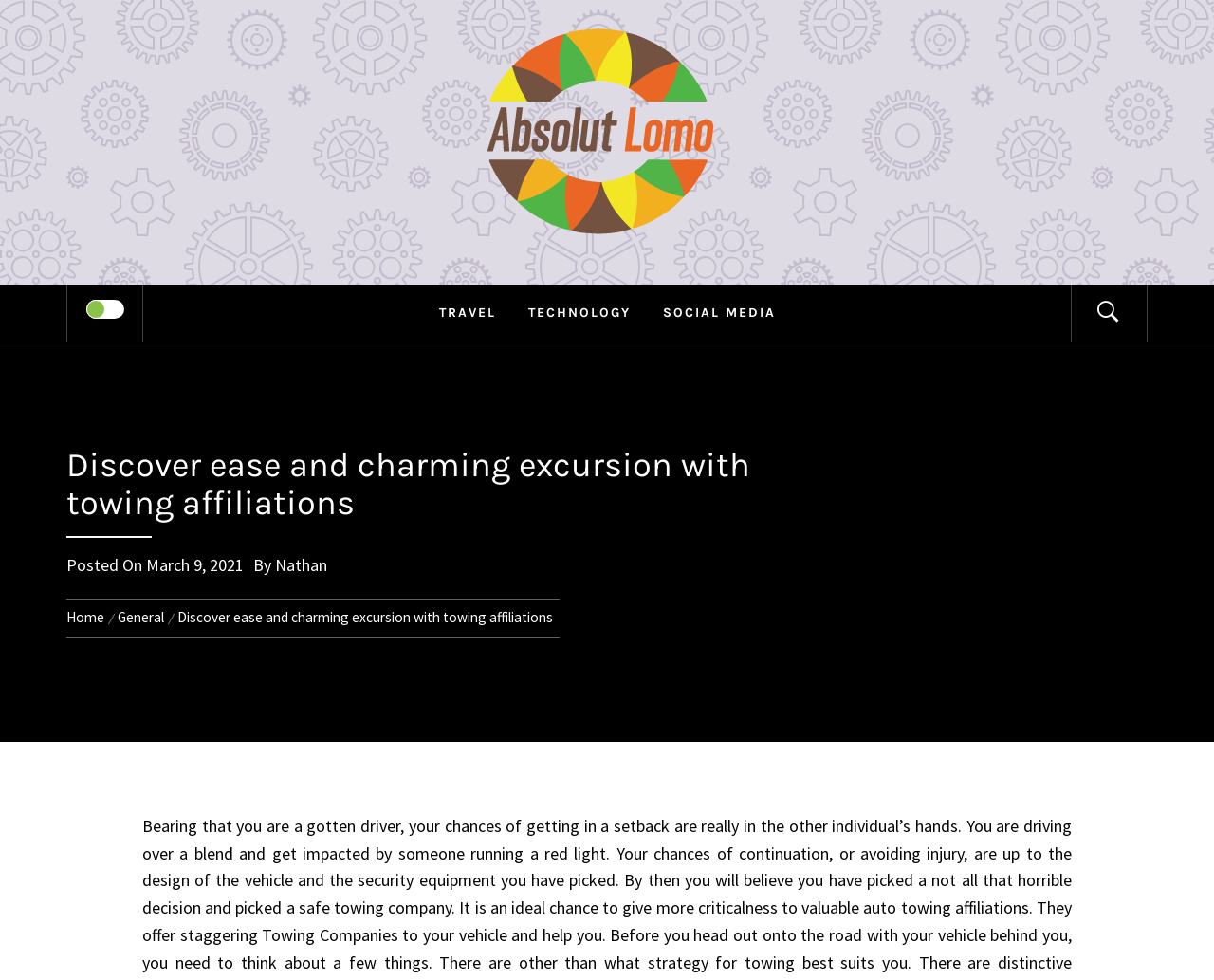Show the bounding box coordinates of the element that should be clicked to complete the task: "Navigate to the Home page".

[0.055, 0.621, 0.091, 0.639]